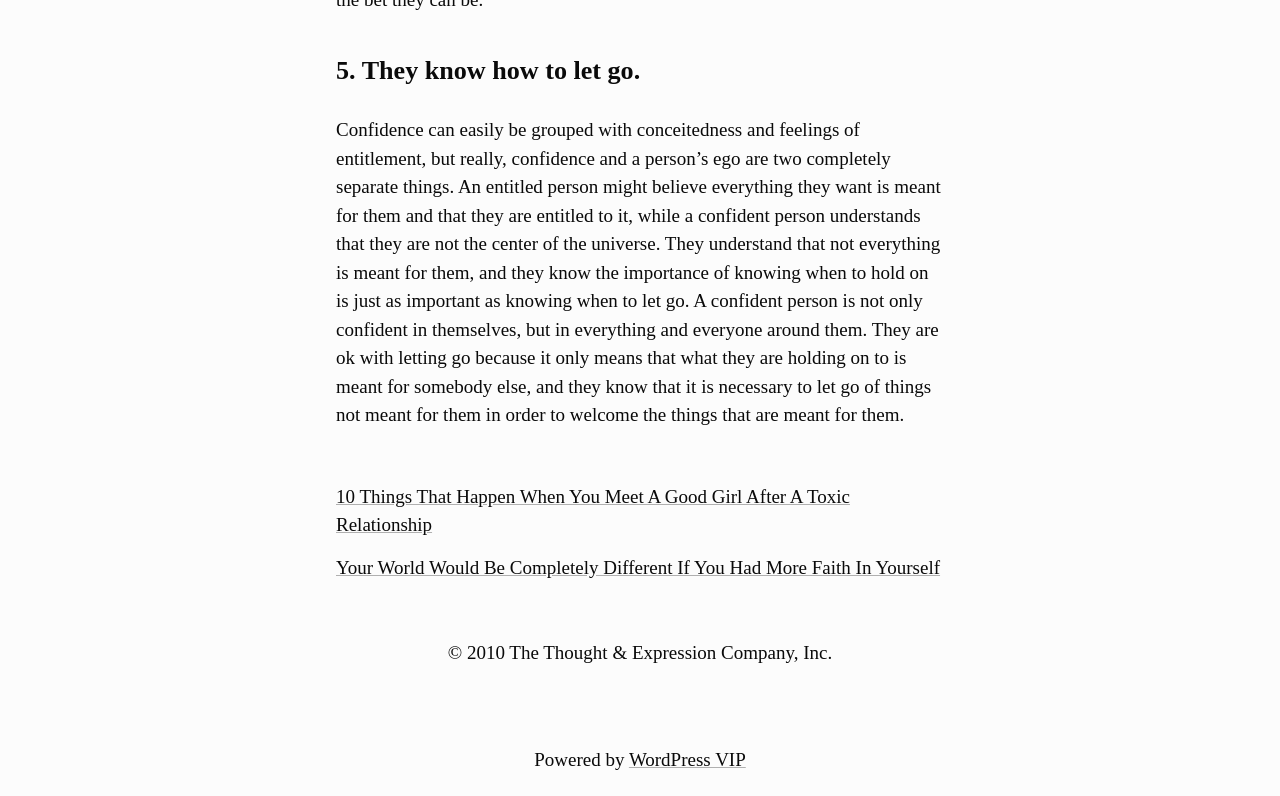What is the platform that powers the website?
Look at the image and construct a detailed response to the question.

The link element with the content 'WordPress VIP' suggests that the platform that powers the website is WordPress VIP.